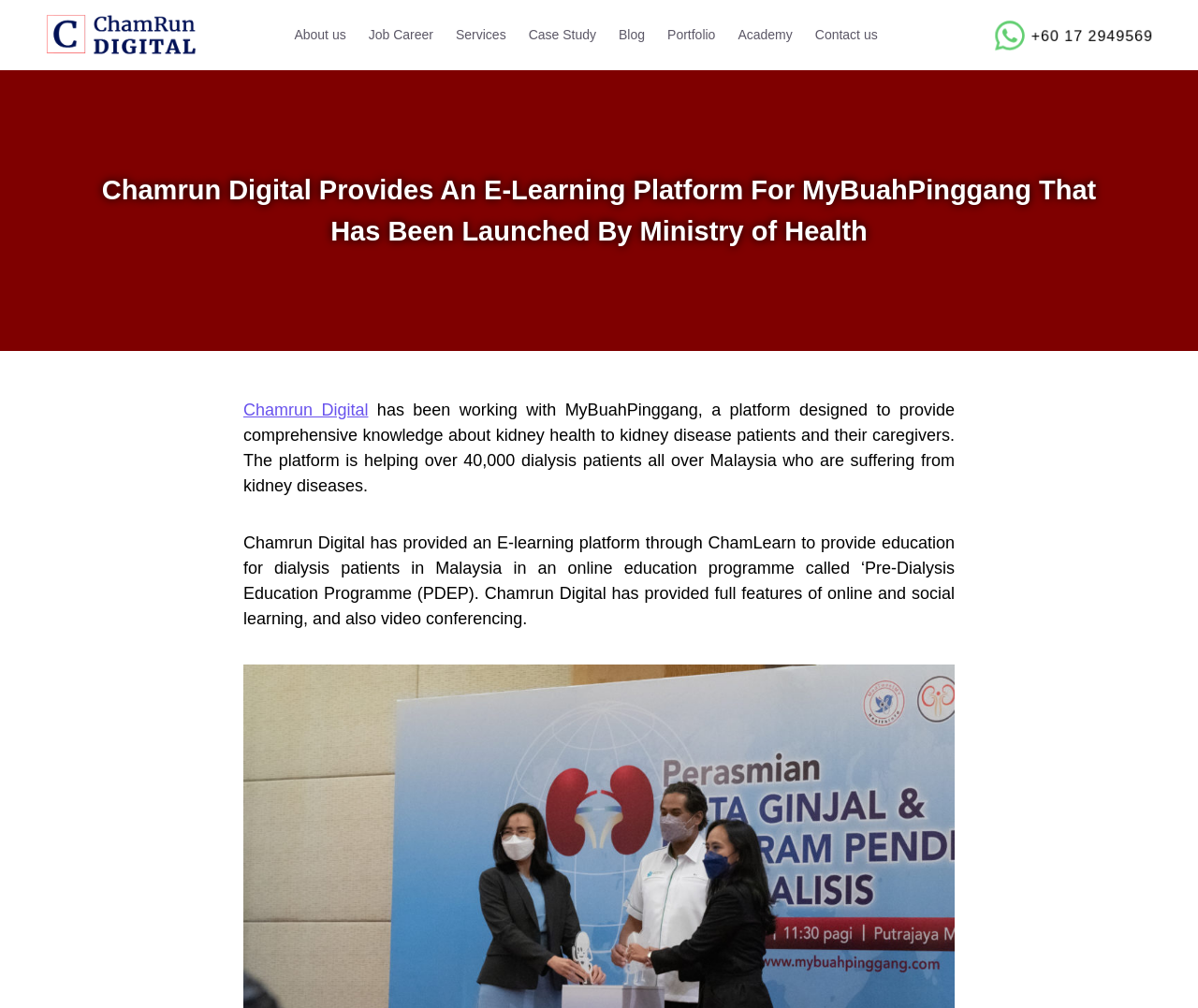Identify the bounding box for the UI element described as: "alt="ChamRun Digital Marketing Logo"". The coordinates should be four float numbers between 0 and 1, i.e., [left, top, right, bottom].

[0.031, 0.014, 0.172, 0.056]